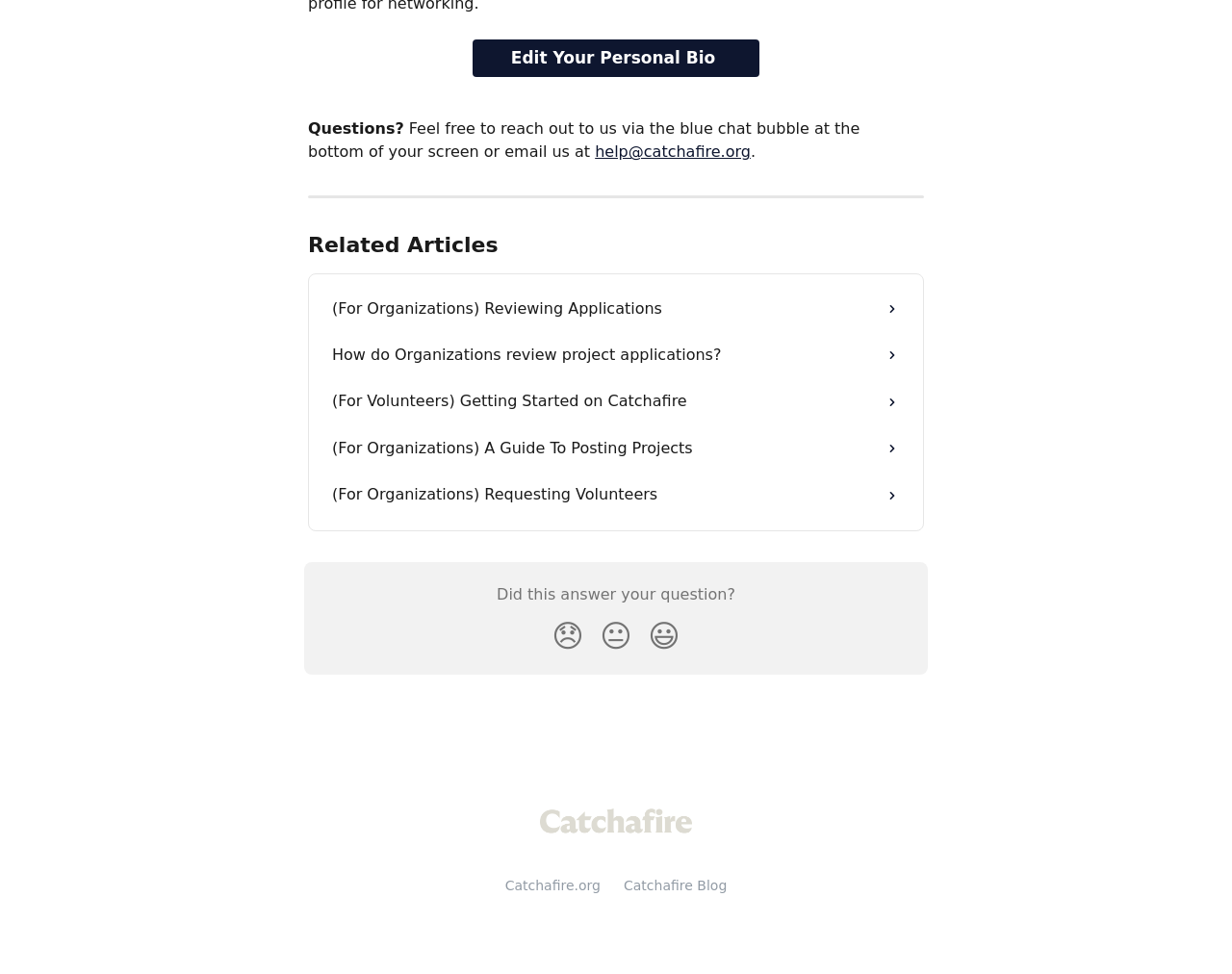Using the provided element description: "(For Organizations) Requesting Volunteers", identify the bounding box coordinates. The coordinates should be four floats between 0 and 1 in the order [left, top, right, bottom].

[0.26, 0.485, 0.74, 0.532]